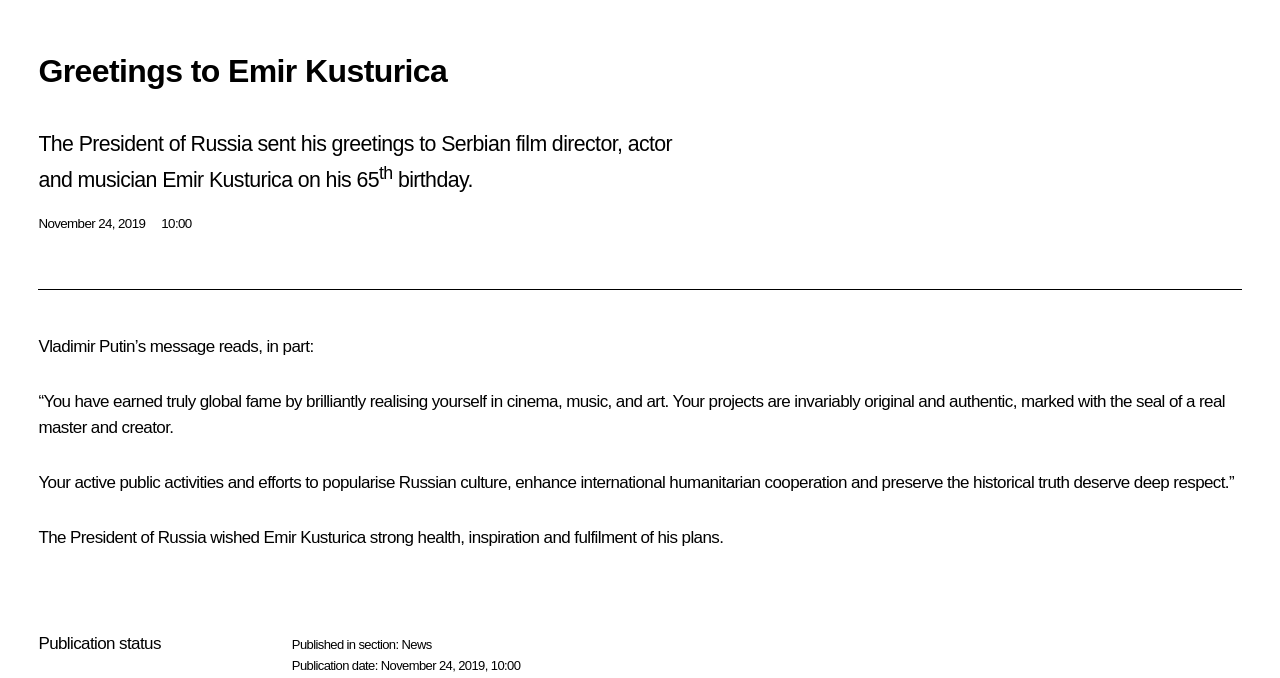What is Emir Kusturica's profession?
Please provide a single word or phrase as the answer based on the screenshot.

Film director, actor, musician